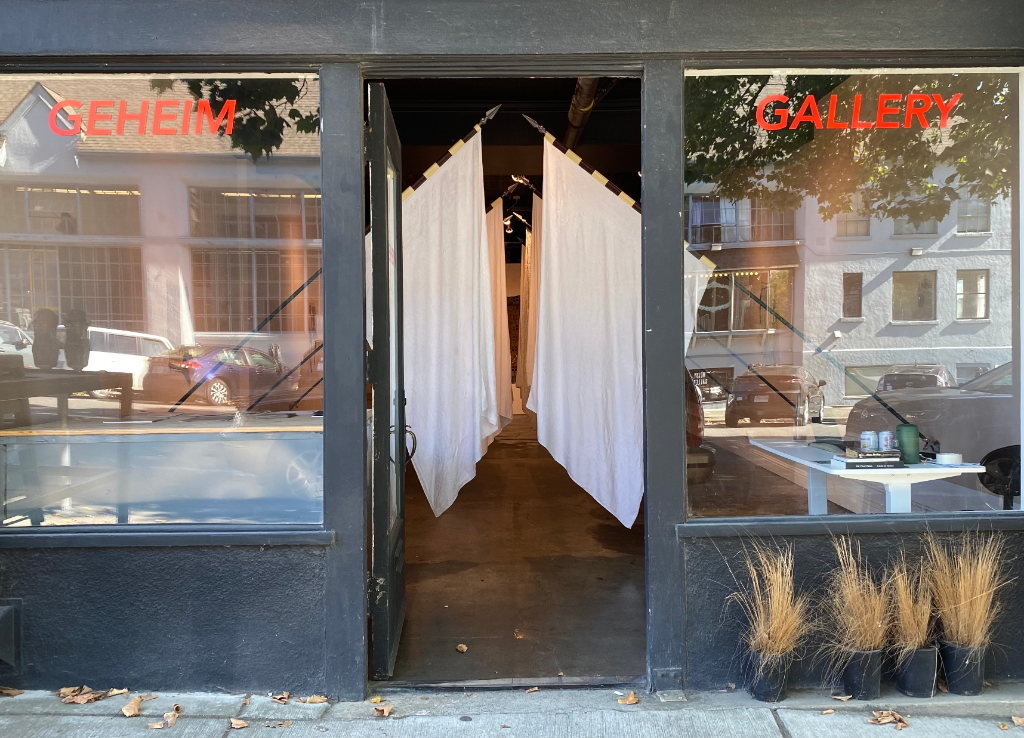What is the aesthetic of the gallery's interior?
Refer to the screenshot and respond with a concise word or phrase.

minimalist